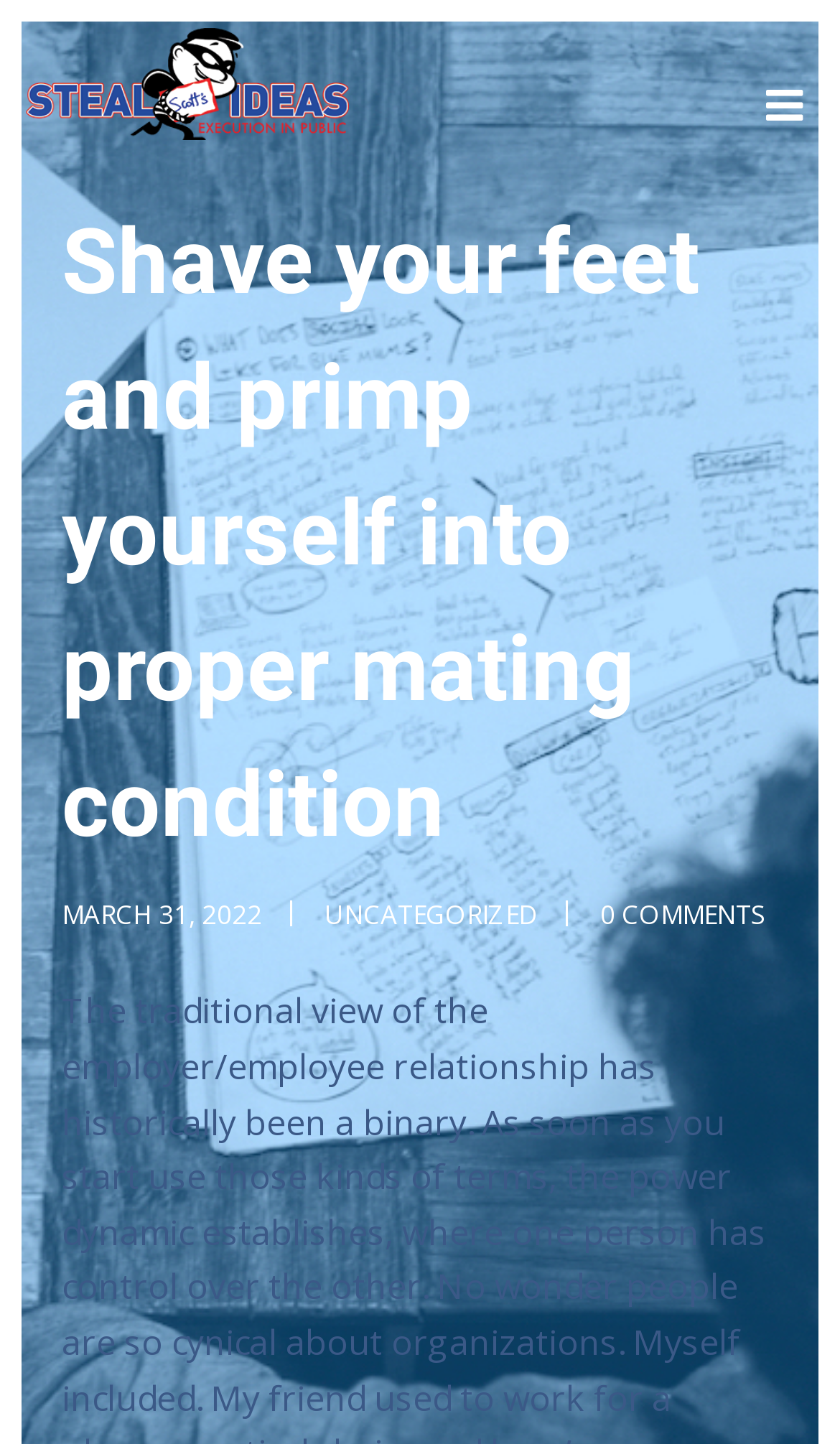Respond to the following question using a concise word or phrase: 
What is the topic of the first link?

Shave your feet